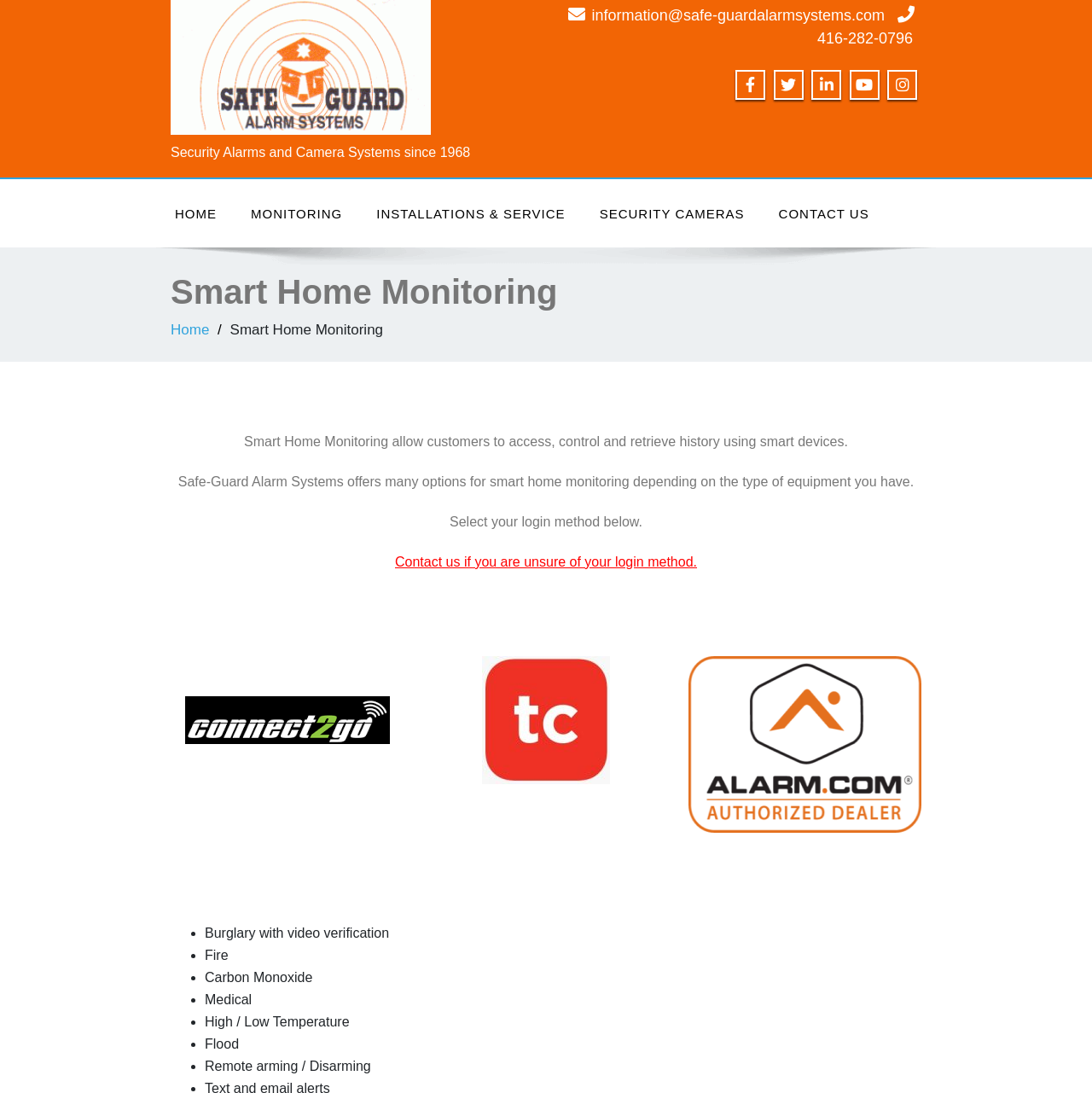Construct a comprehensive description capturing every detail on the webpage.

The webpage is about Smart Home Monitoring services provided by Safe-Guard Alarm Systems. At the top, there is a link to the company's homepage, followed by a brief description of the company's history, "Security Alarms and Camera Systems since 1968". The company's contact information, including email and phone number, is displayed on the top right side. There are also several social media links represented by icons.

Below the top section, there is a navigation menu with six links: "HOME", "MONITORING", "INSTALLATIONS & SERVICE", "SECURITY CAMERAS", and "CONTACT US". 

The main content of the page is divided into two sections. The first section has a heading "Smart Home Monitoring" and describes the benefits of smart home monitoring, allowing customers to access, control, and retrieve history using smart devices. It also mentions that Safe-Guard Alarm Systems offers many options for smart home monitoring depending on the type of equipment.

The second section has a heading "Select your login method below" and provides two login options, both labeled "Smart Home Monitoring". Each option has an accompanying image. Below the login options, there is a list of features or services provided by the smart home monitoring system, including burglary with video verification, fire, carbon monoxide, medical, high/low temperature, flood, and remote arming/disarming. Each feature is represented by a bullet point.